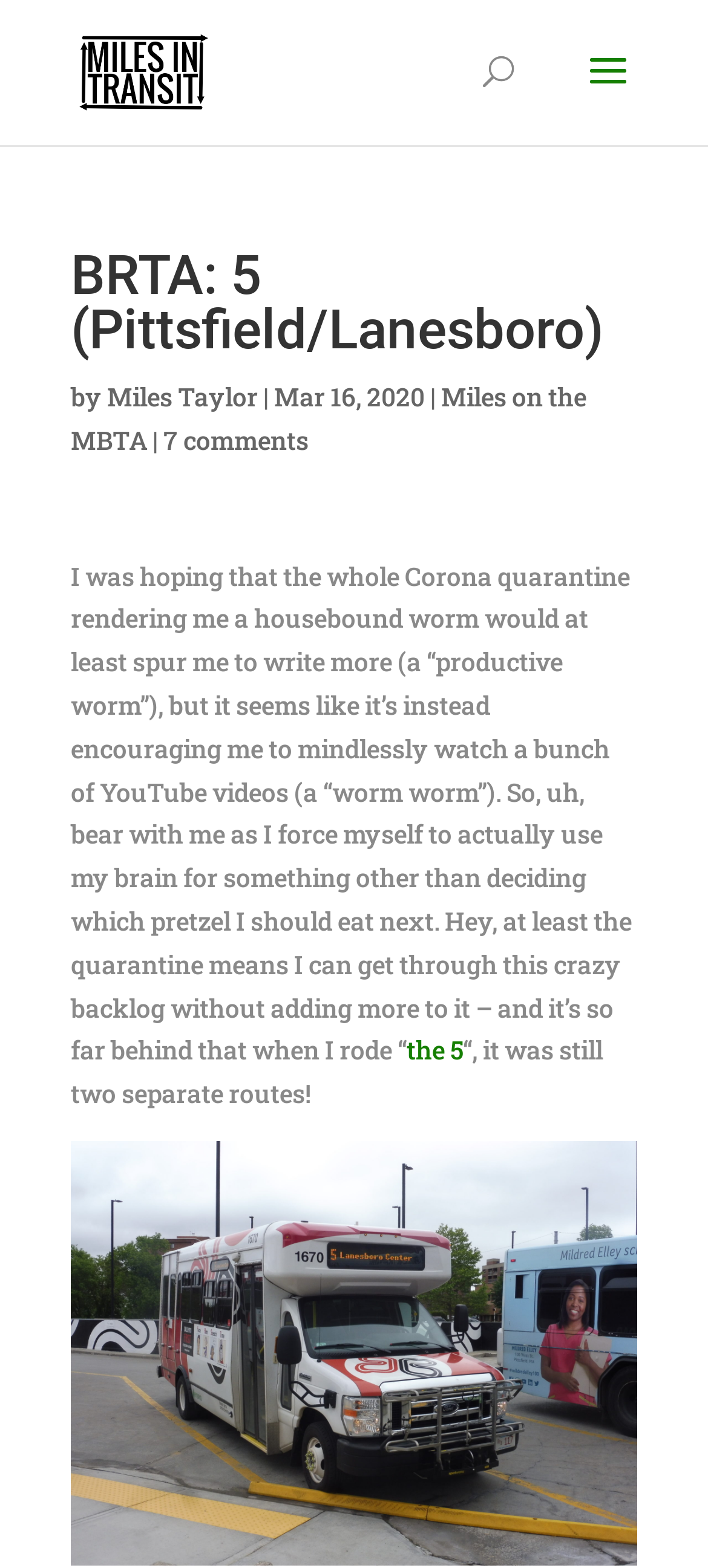Describe in detail what you see on the webpage.

The webpage appears to be a blog post or article about the BRTA 5 bus route, specifically the Pittsfield/Lanesboro route. At the top of the page, there is a link to "Miles in Transit" accompanied by an image with the same name. Below this, there is a search bar that spans almost the entire width of the page.

The main content of the page is headed by a title "BRTA: 5 (Pittsfield/Lanesboro)" which is followed by the author's name "Miles Taylor" and the date "Mar 16, 2020". The author's name is separated from the title by a vertical bar.

The main article text is a personal and humorous account of the author's experience riding the BRTA 5 bus route. The text is divided into paragraphs and includes a link to "Miles on the MBTA" and another link to "the 5" which opens in a new tab. There are also 7 comments on the article, indicated by a link.

At the very bottom of the page, there is another link that spans almost the entire width of the page, but its purpose is unclear.